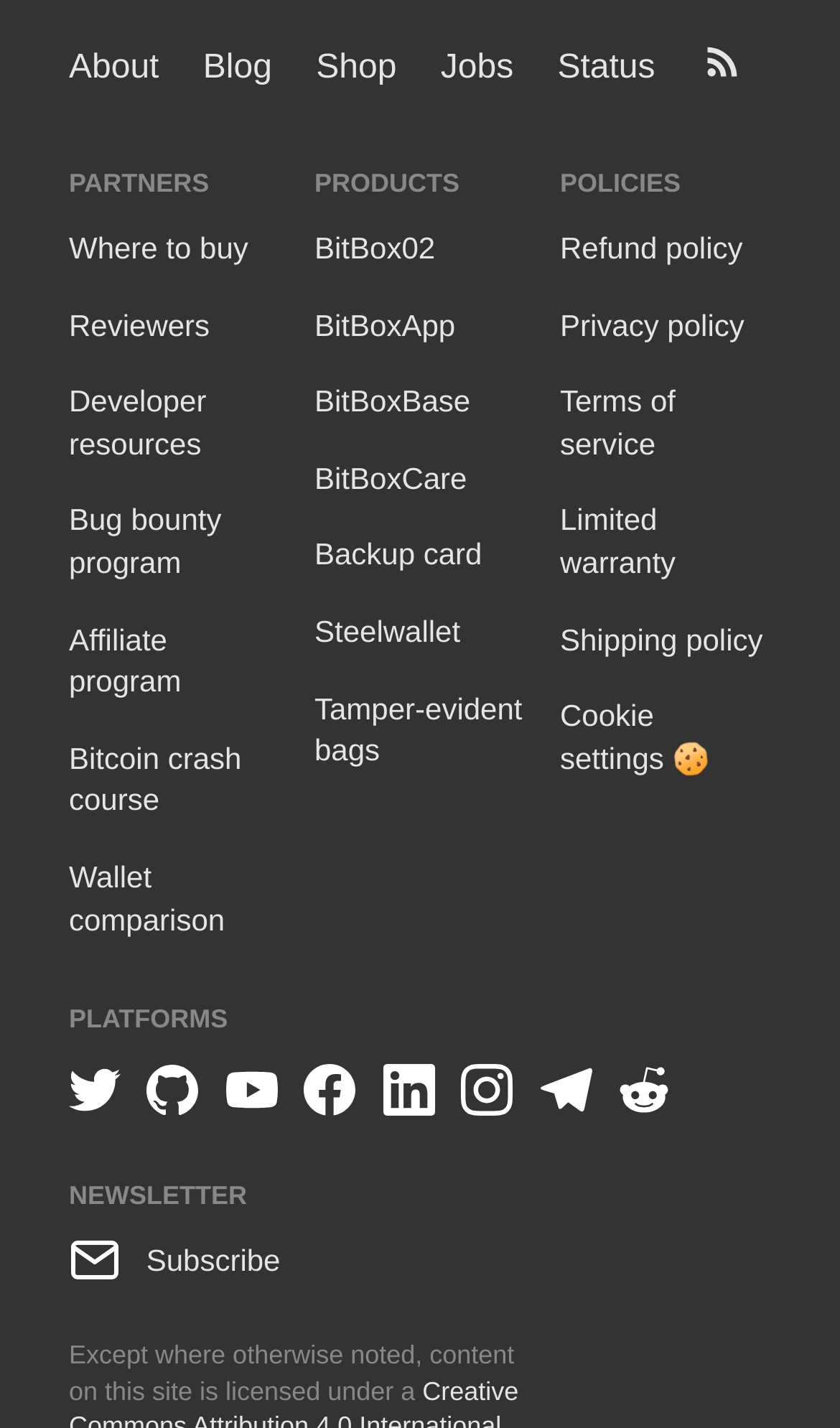What are the main categories on this website?
Using the visual information from the image, give a one-word or short-phrase answer.

About, Products, Policies